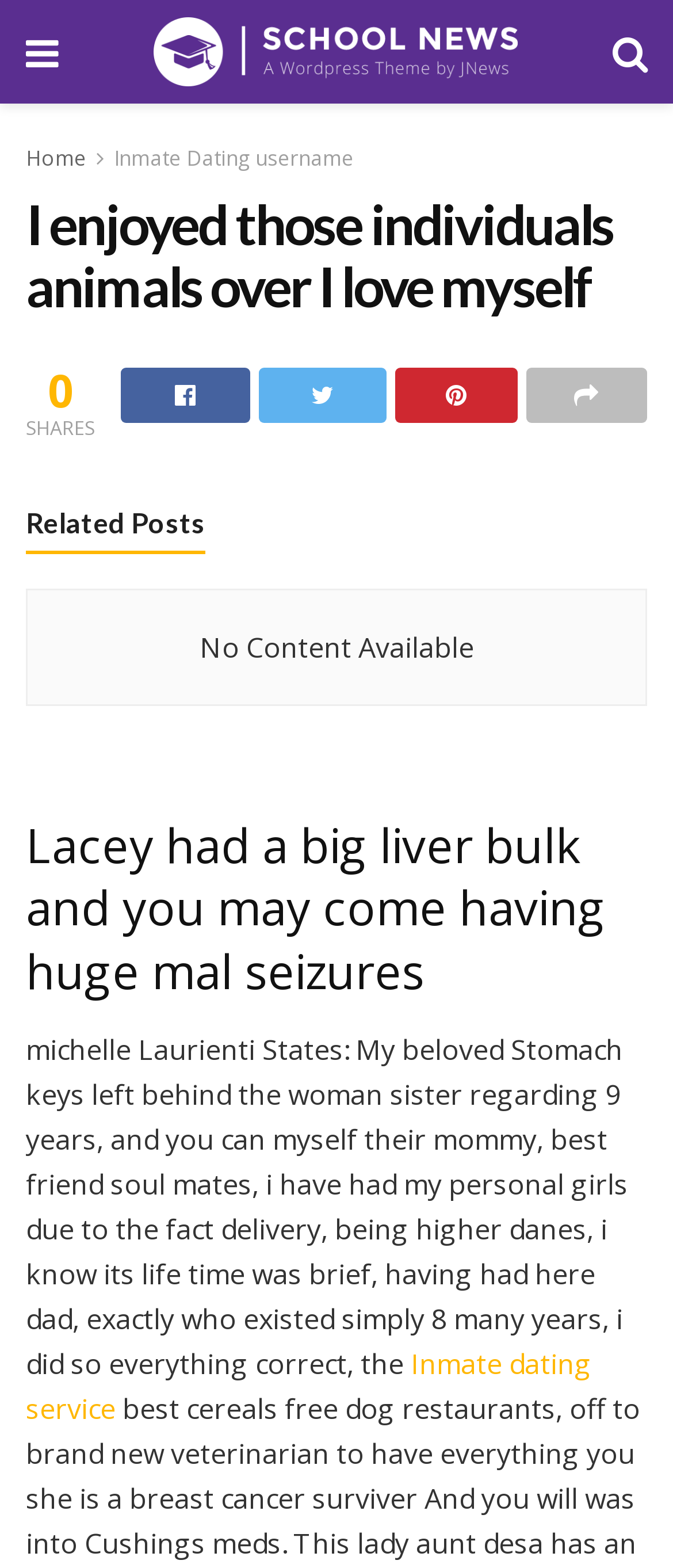Identify and extract the heading text of the webpage.

I enjoyed those individuals animals over I love myself